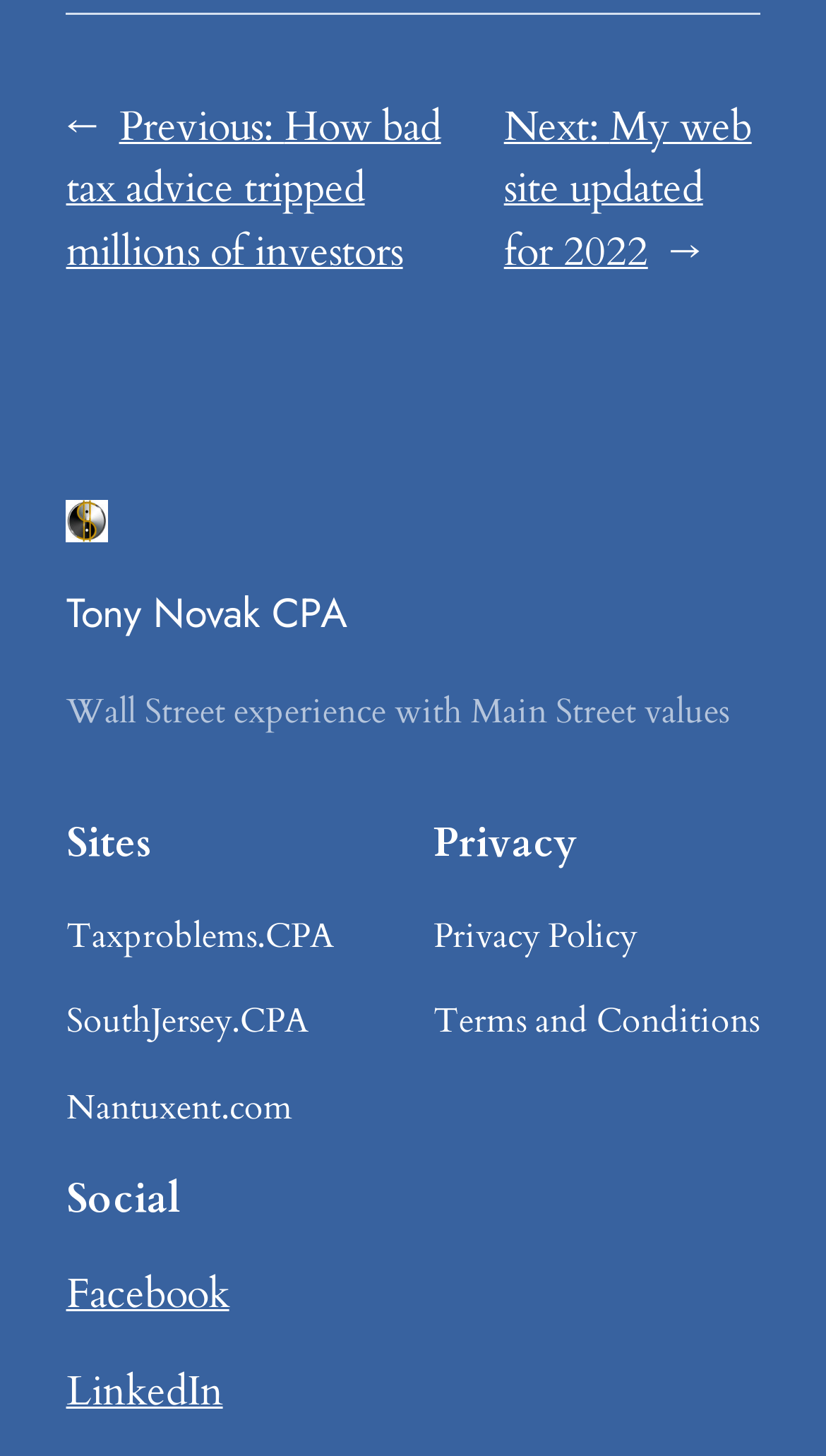Find the bounding box coordinates of the element I should click to carry out the following instruction: "view Taxproblems.CPA".

[0.08, 0.625, 0.403, 0.661]